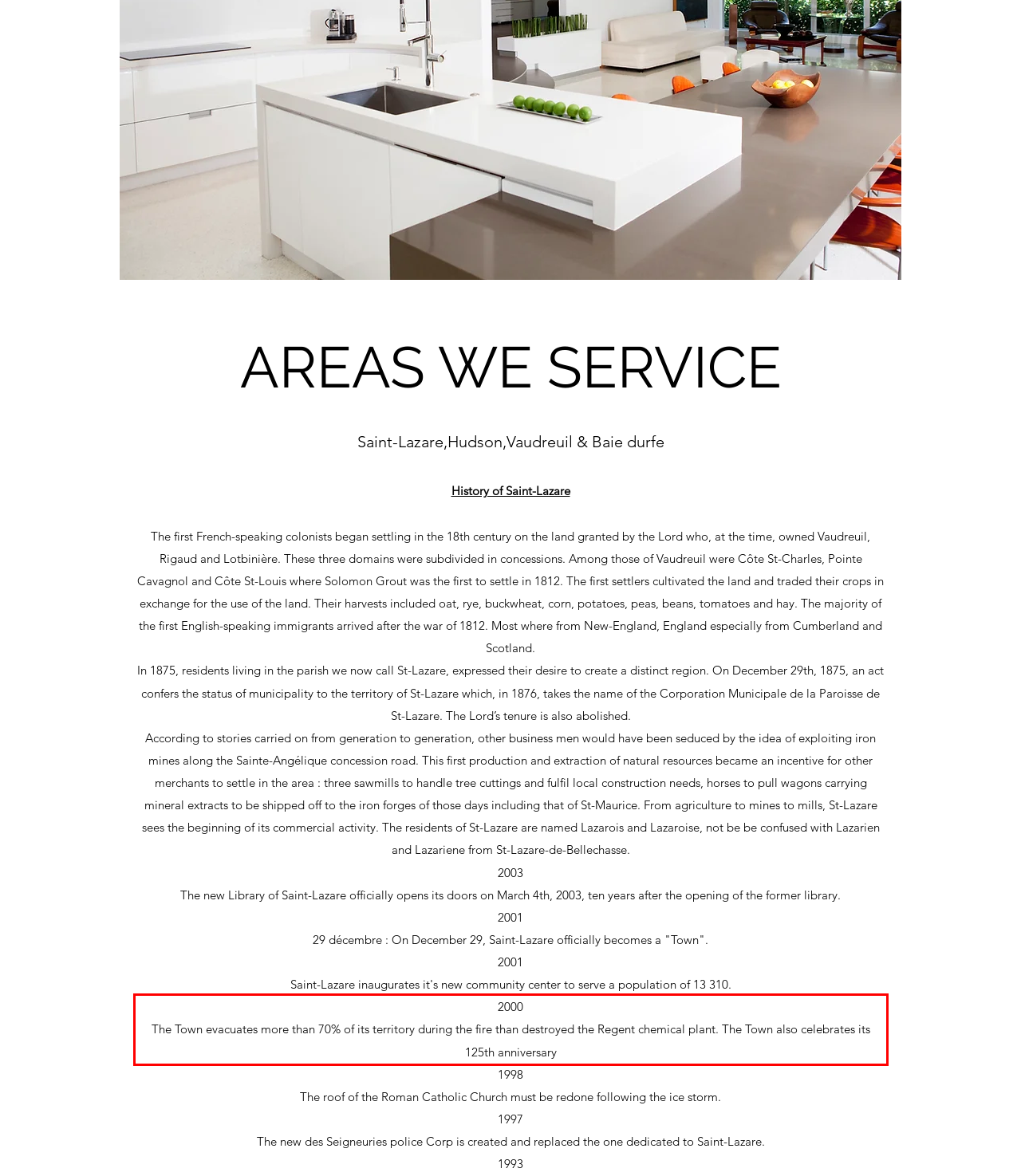Review the screenshot of the webpage and recognize the text inside the red rectangle bounding box. Provide the extracted text content.

2000 The Town evacuates more than 70% of its territory during the fire than destroyed the Regent chemical plant. The Town also celebrates its 125th anniversary